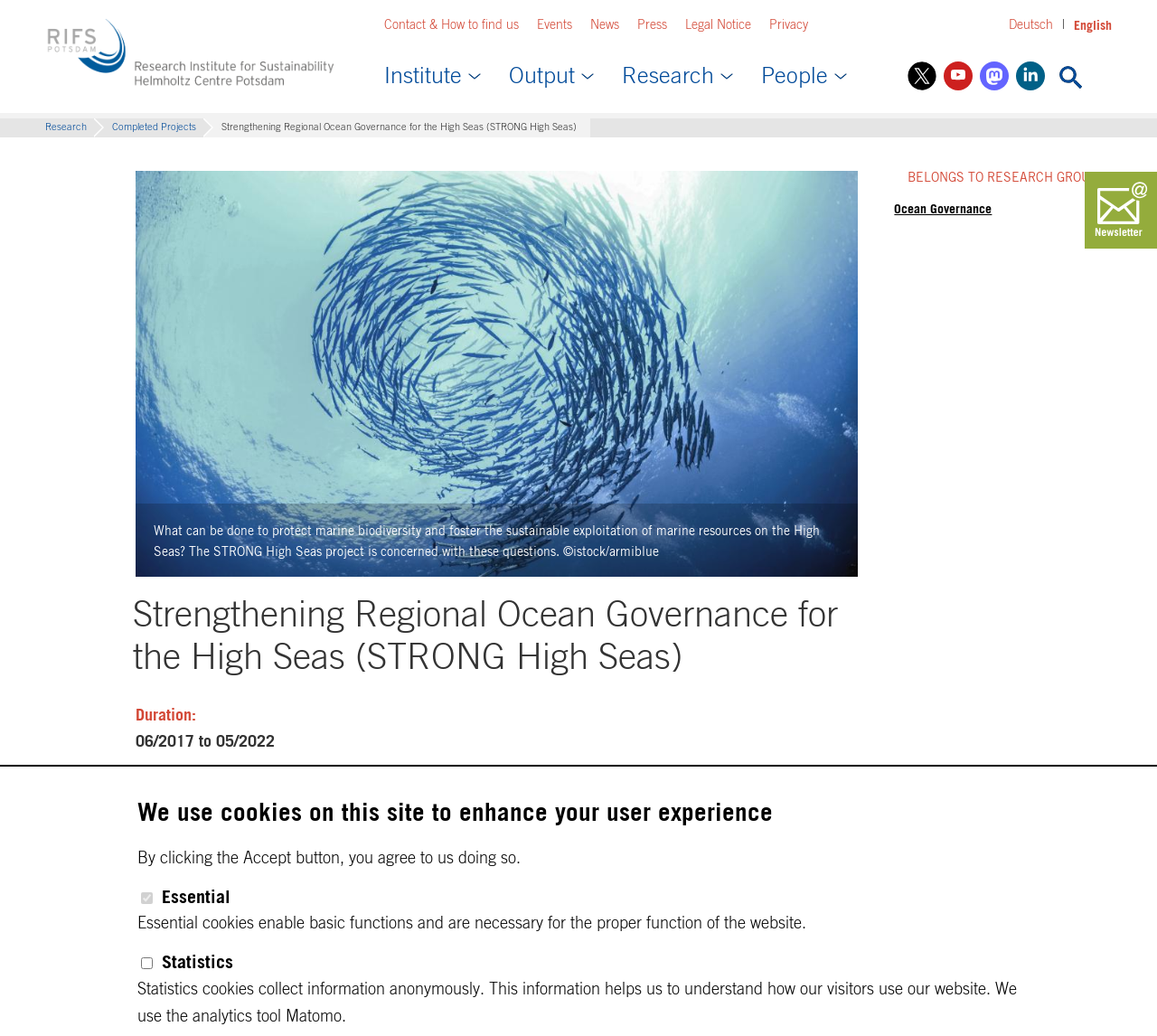Give a succinct answer to this question in a single word or phrase: 
What is the research group that this project belongs to?

Ocean Governance